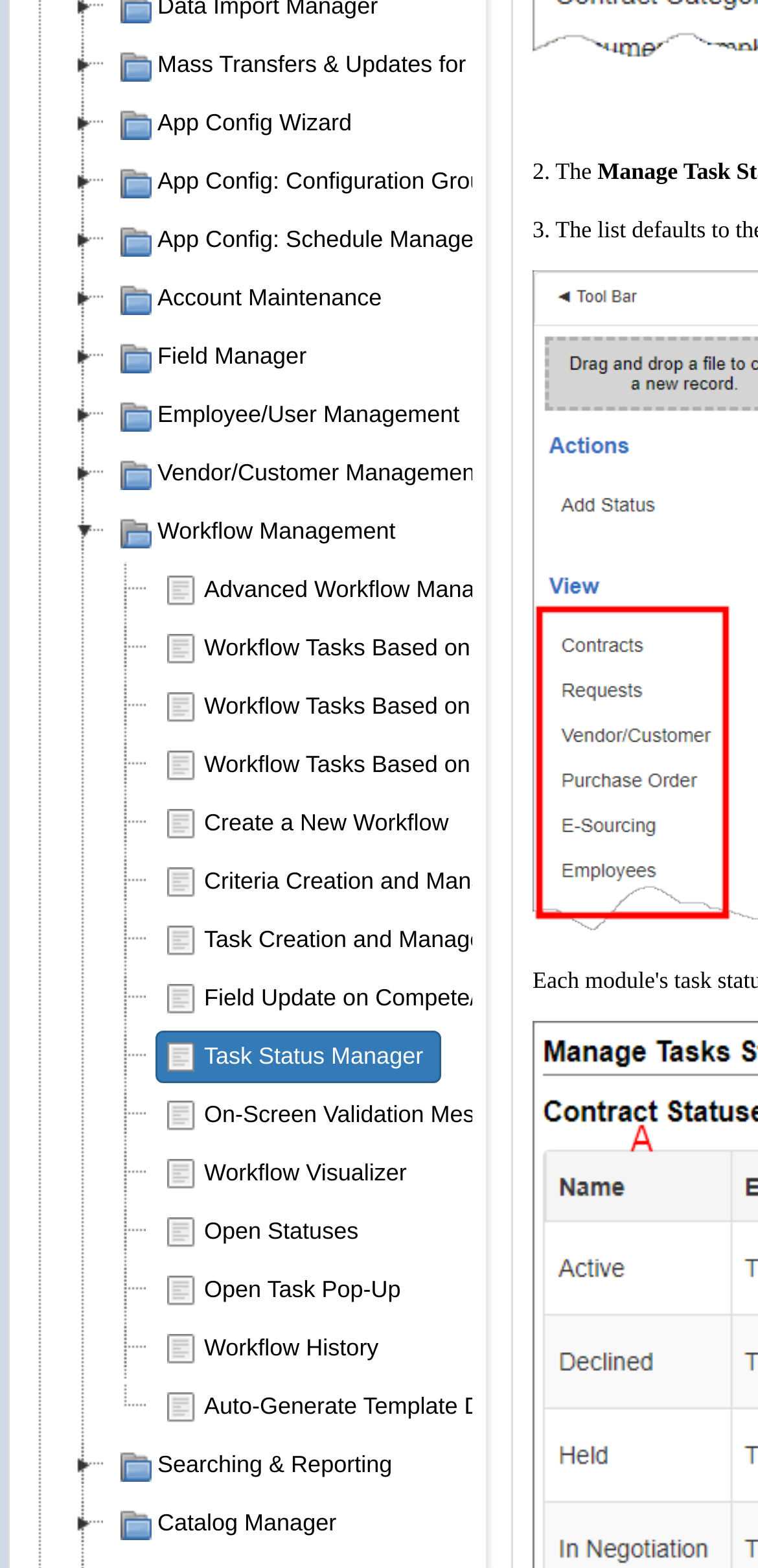Determine the bounding box coordinates of the clickable element to achieve the following action: 'Access Mass Transfers & Updates for Contracts'. Provide the coordinates as four float values between 0 and 1, formatted as [left, top, right, bottom].

[0.159, 0.032, 0.2, 0.052]